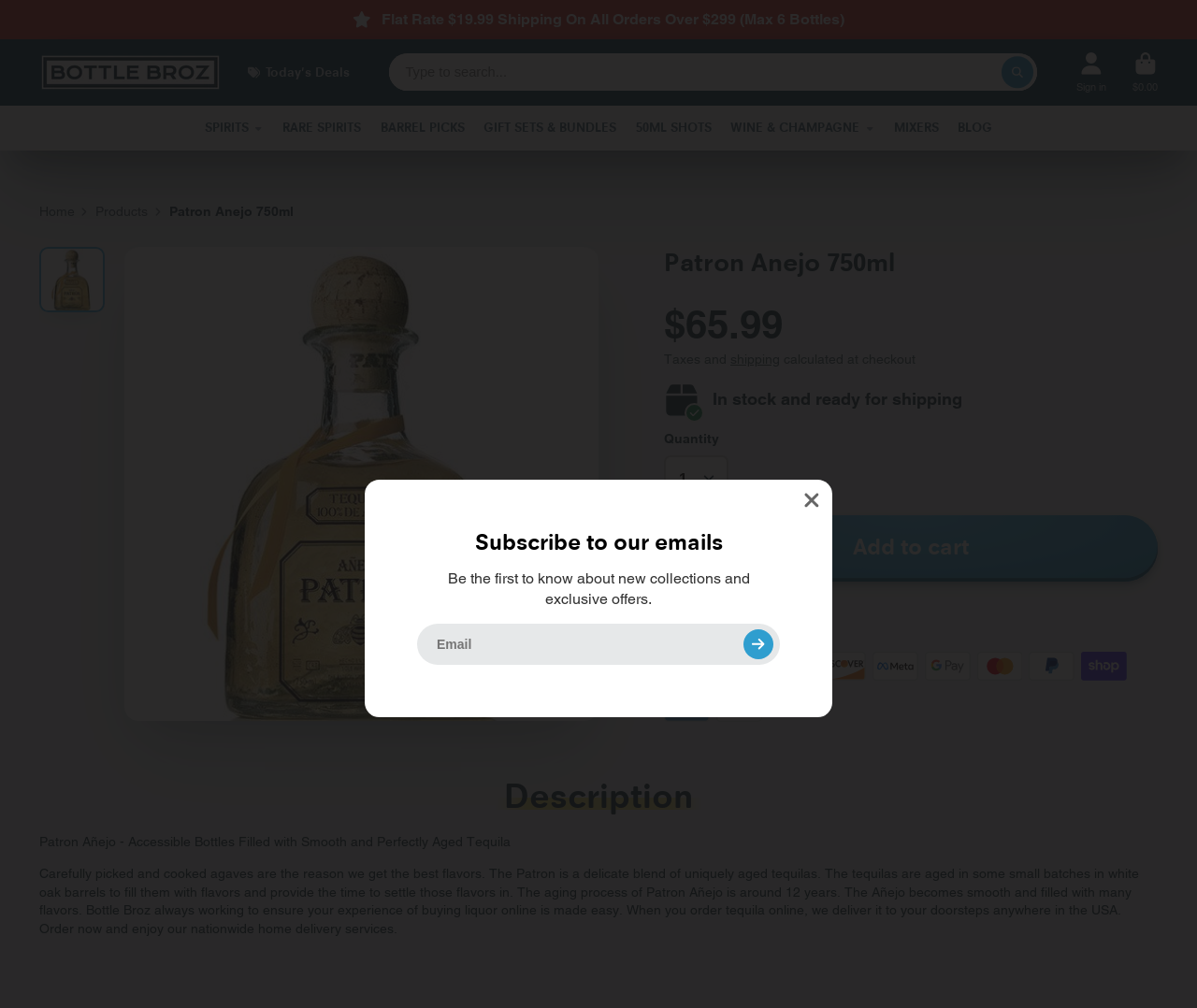Identify the bounding box of the HTML element described here: "WINE & CHAMPAGNE". Provide the coordinates as four float numbers between 0 and 1: [left, top, right, bottom].

[0.61, 0.105, 0.731, 0.149]